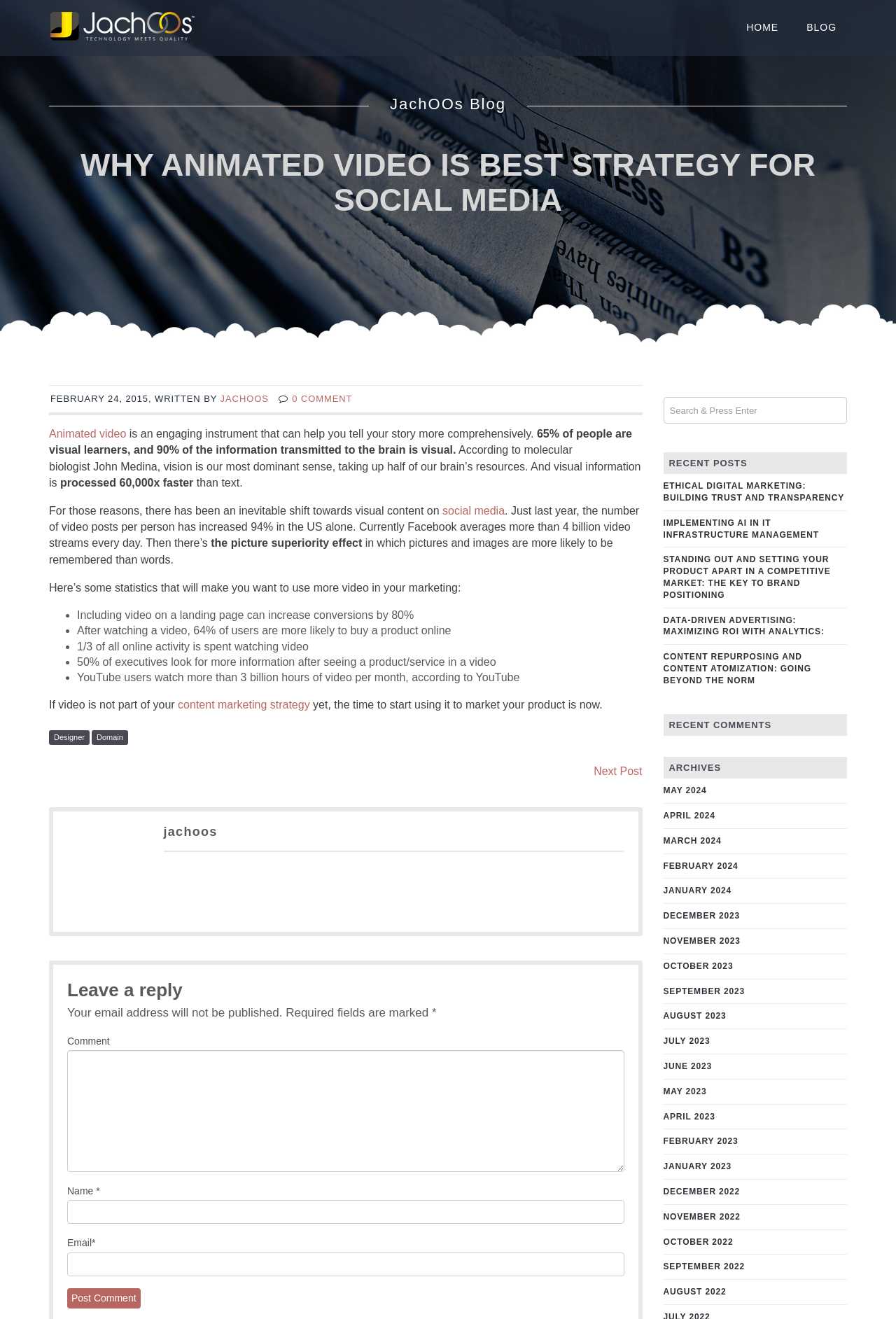Please find the bounding box coordinates in the format (top-left x, top-left y, bottom-right x, bottom-right y) for the given element description. Ensure the coordinates are floating point numbers between 0 and 1. Description: May 2023

[0.74, 0.818, 0.789, 0.837]